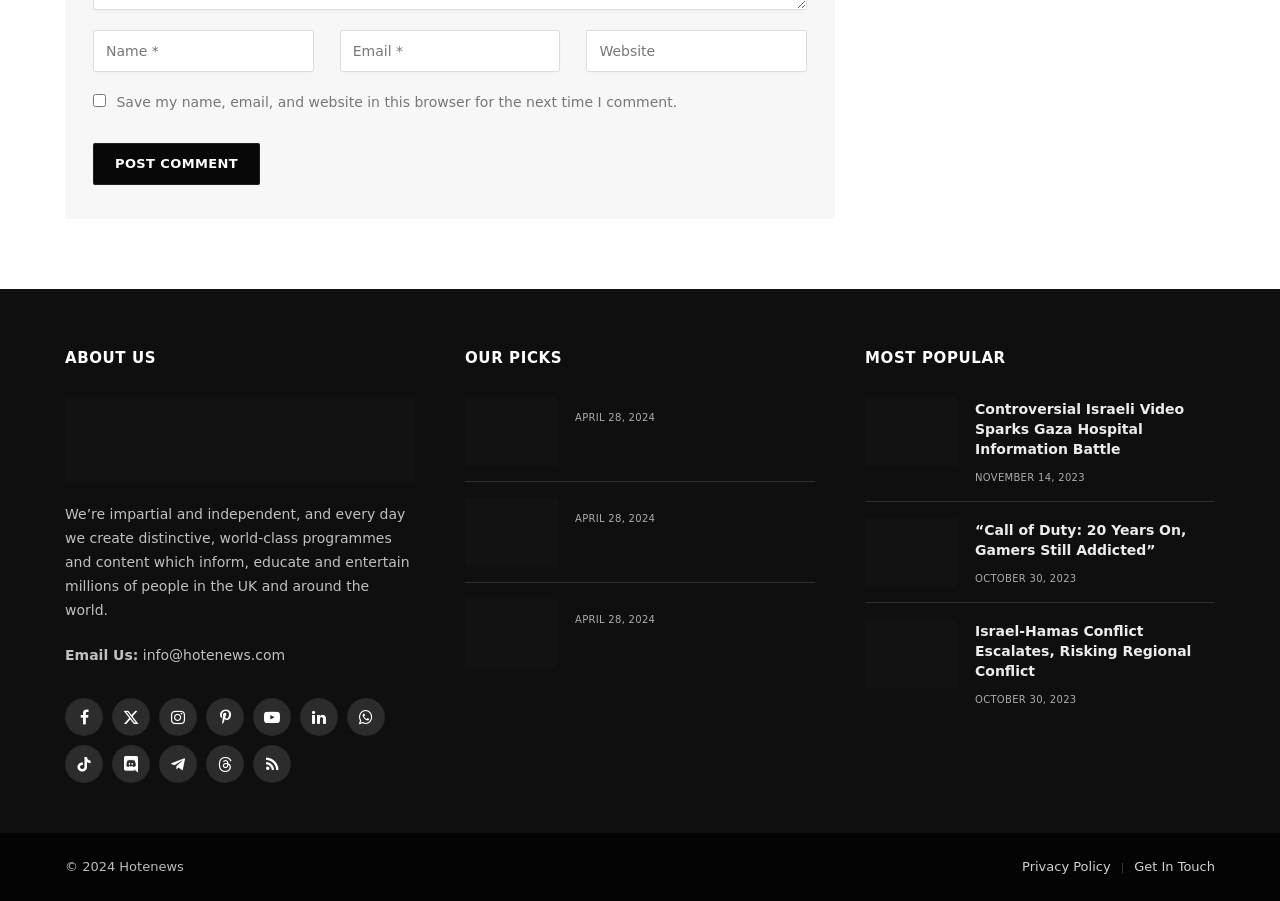Given the content of the image, can you provide a detailed answer to the question?
What is the date of the latest article?

I found the date 'NOVEMBER 14, 2023' associated with the latest article, which is titled 'Controversial Israeli Video Sparks Gaza Hospital Information Battle'.